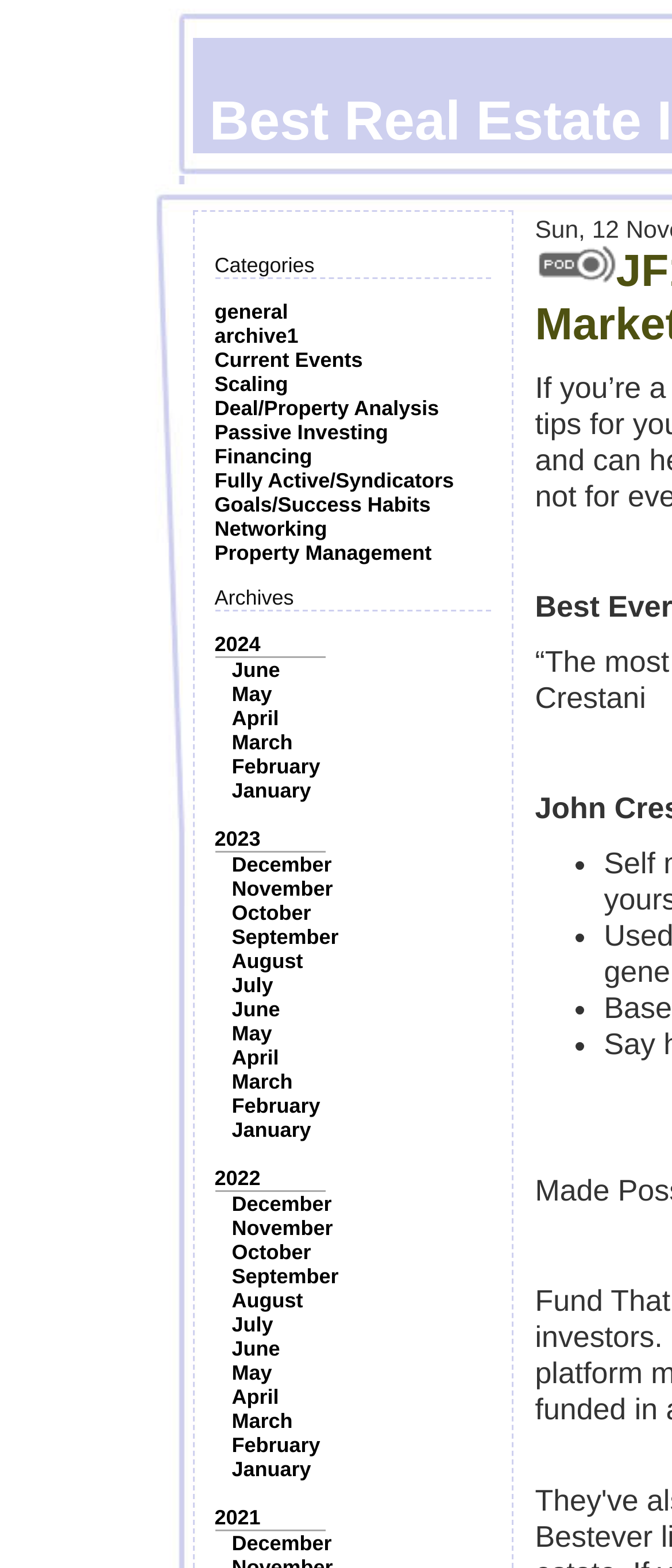Pinpoint the bounding box coordinates of the area that must be clicked to complete this instruction: "Click on the 'general' category".

[0.319, 0.191, 0.429, 0.207]